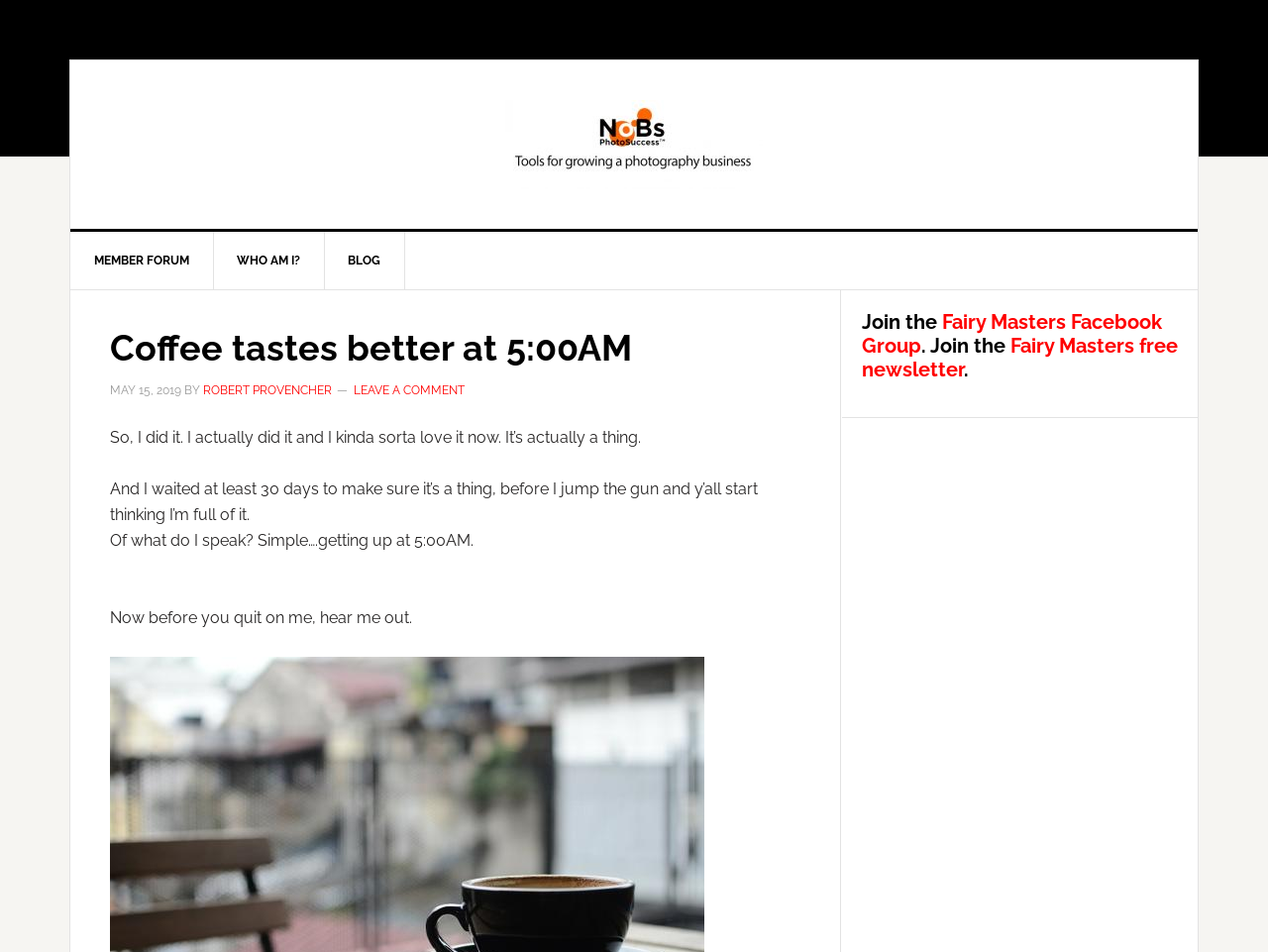Use a single word or phrase to answer the question:
What is the title of the blog post?

Coffee tastes better at 5:00AM